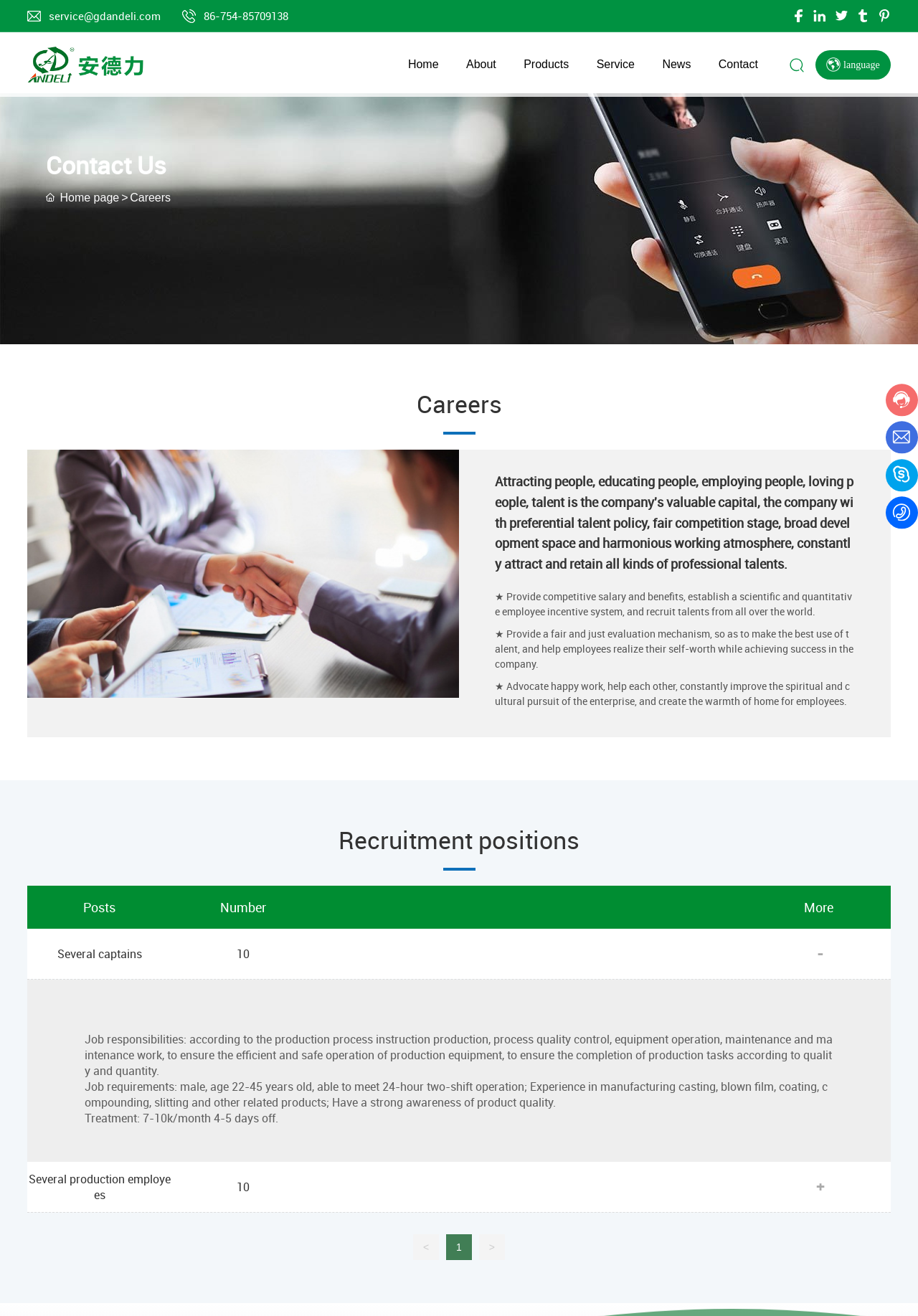Using the webpage screenshot, find the UI element described by News. Provide the bounding box coordinates in the format (top-left x, top-left y, bottom-right x, bottom-right y), ensuring all values are floating point numbers between 0 and 1.

[0.706, 0.025, 0.768, 0.074]